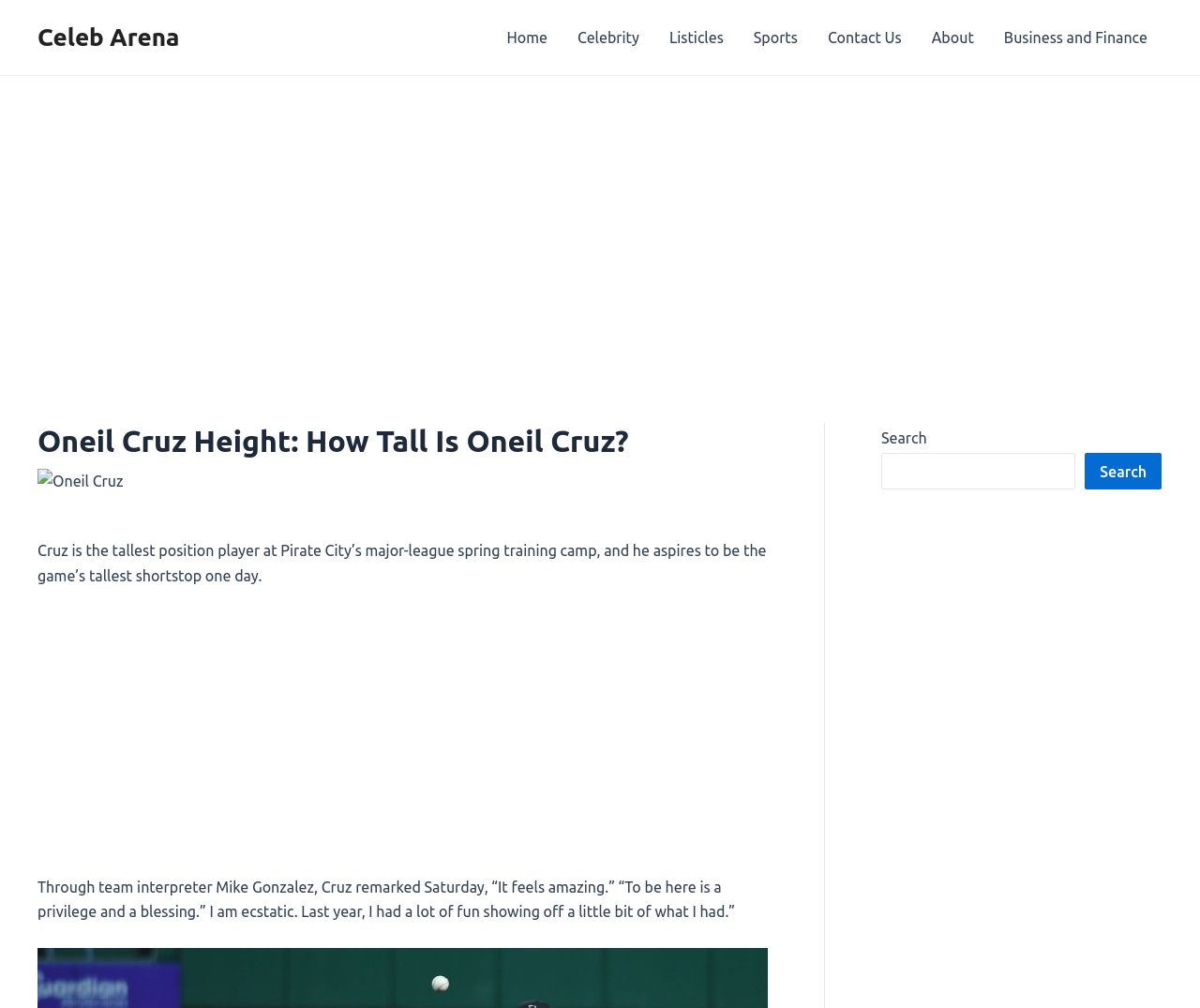Please locate the bounding box coordinates of the element's region that needs to be clicked to follow the instruction: "Read more about Oneil Cruz". The bounding box coordinates should be provided as four float numbers between 0 and 1, i.e., [left, top, right, bottom].

[0.031, 0.42, 0.64, 0.456]